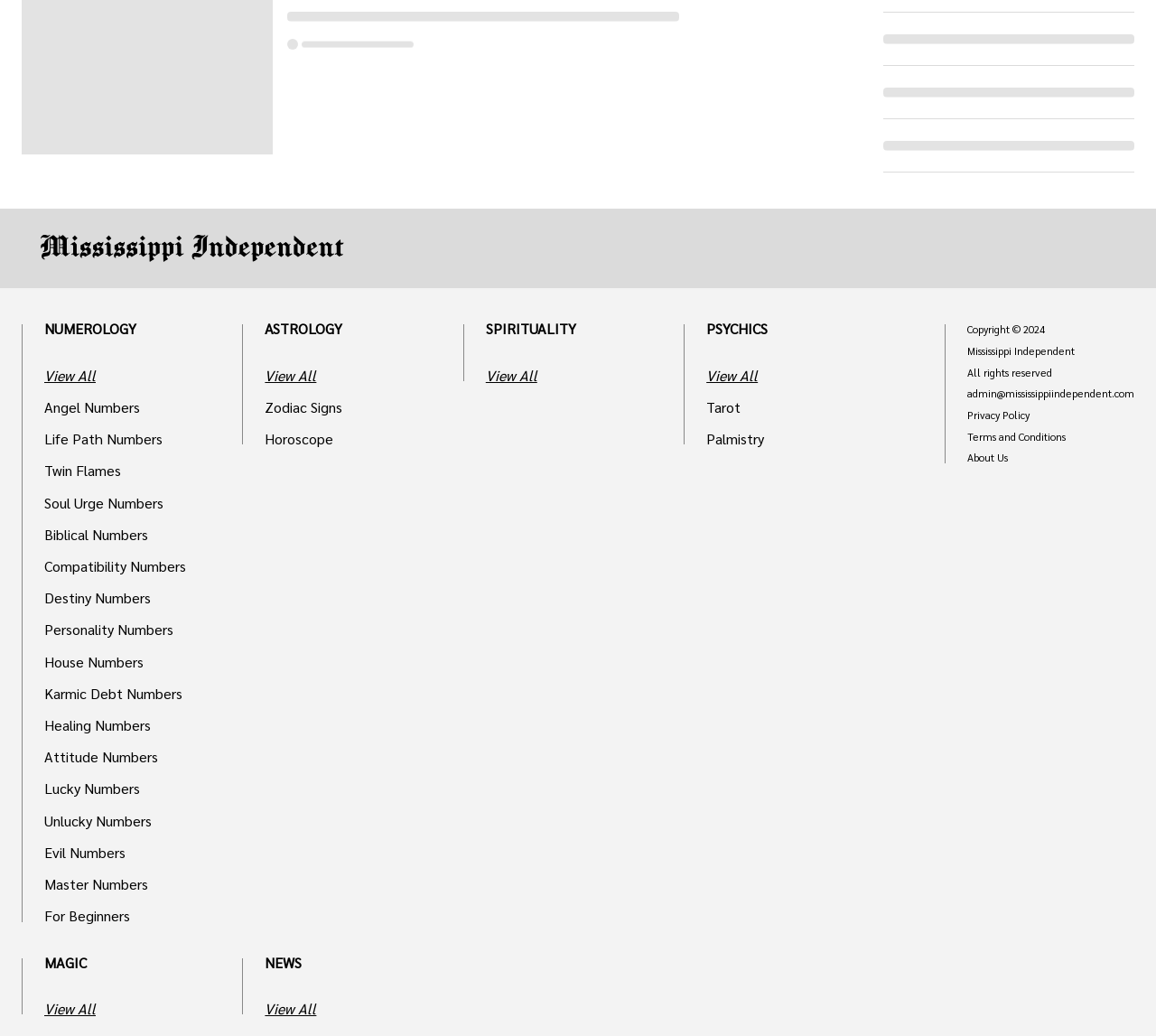Identify the bounding box coordinates of the section to be clicked to complete the task described by the following instruction: "Contact the administrator". The coordinates should be four float numbers between 0 and 1, formatted as [left, top, right, bottom].

[0.837, 0.375, 0.981, 0.385]